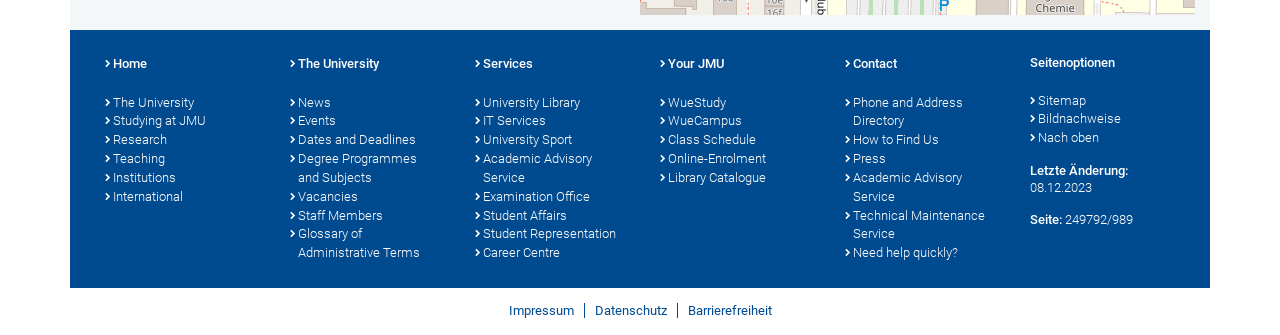Locate the bounding box coordinates of the item that should be clicked to fulfill the instruction: "View the news".

[0.227, 0.279, 0.34, 0.335]